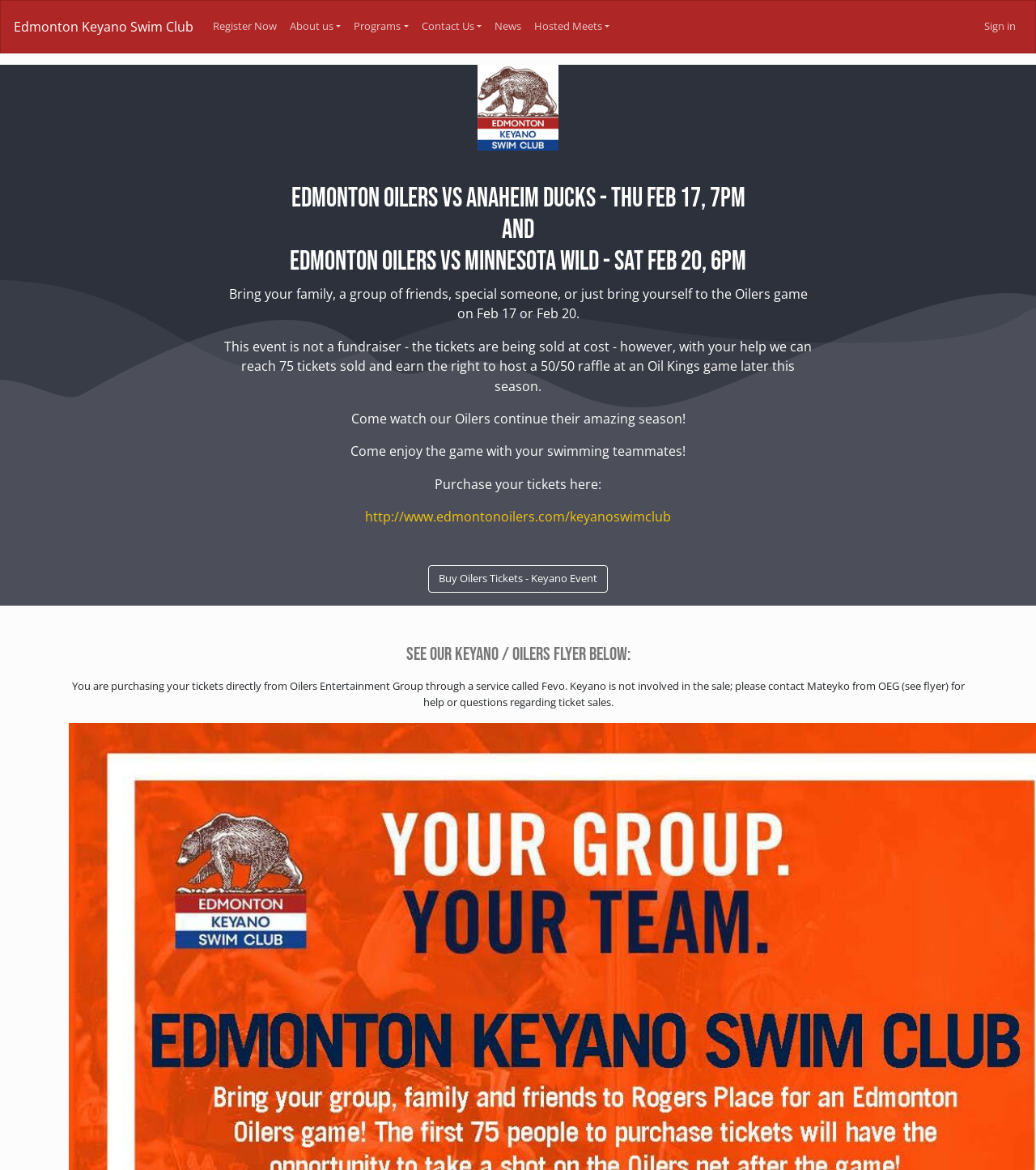Who should I contact for help with ticket sales?
Provide a short answer using one word or a brief phrase based on the image.

Mateyko from OEG